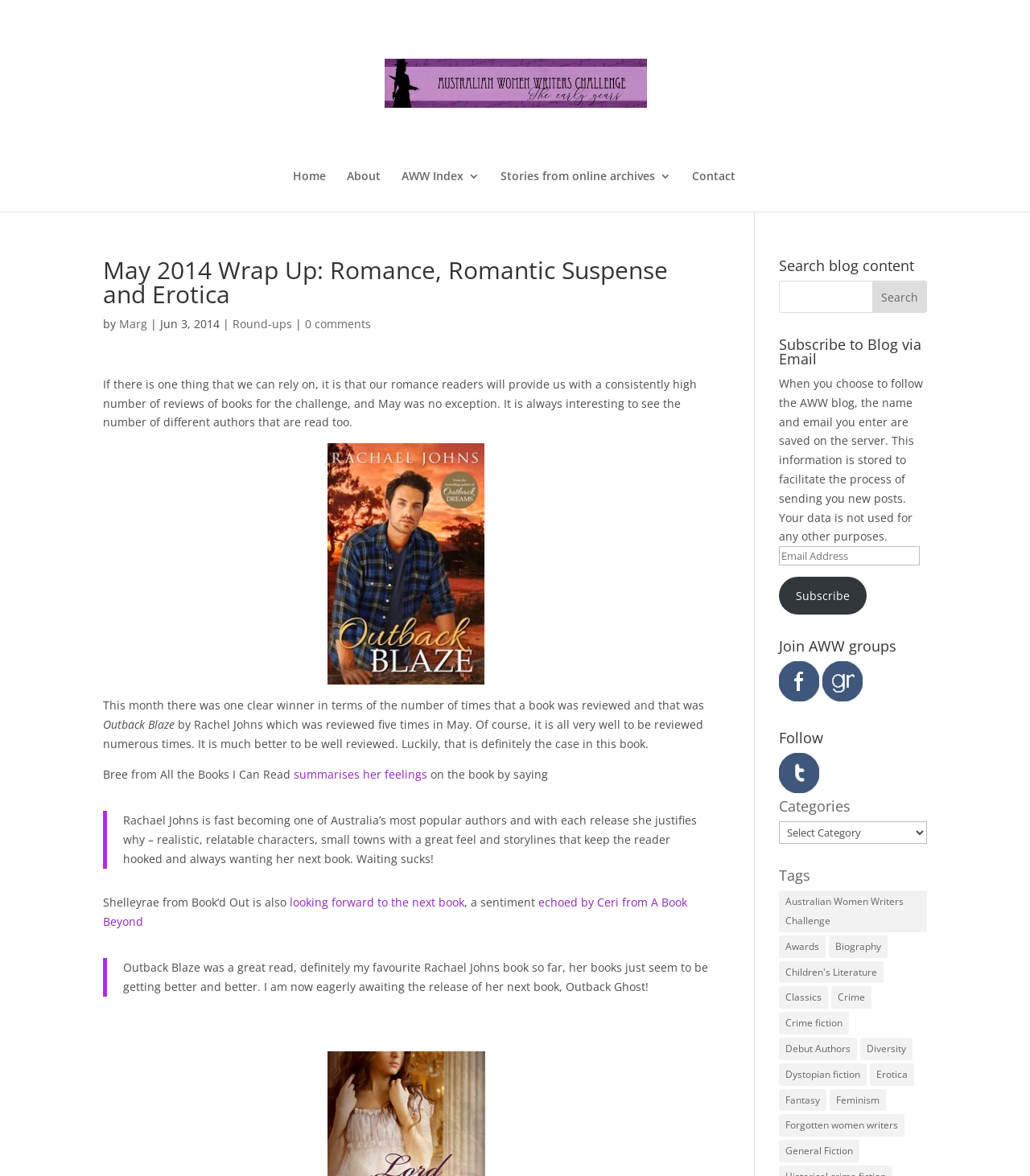Using the element description: "Biography", determine the bounding box coordinates. The coordinates should be in the format [left, top, right, bottom], with values between 0 and 1.

[0.805, 0.795, 0.862, 0.814]